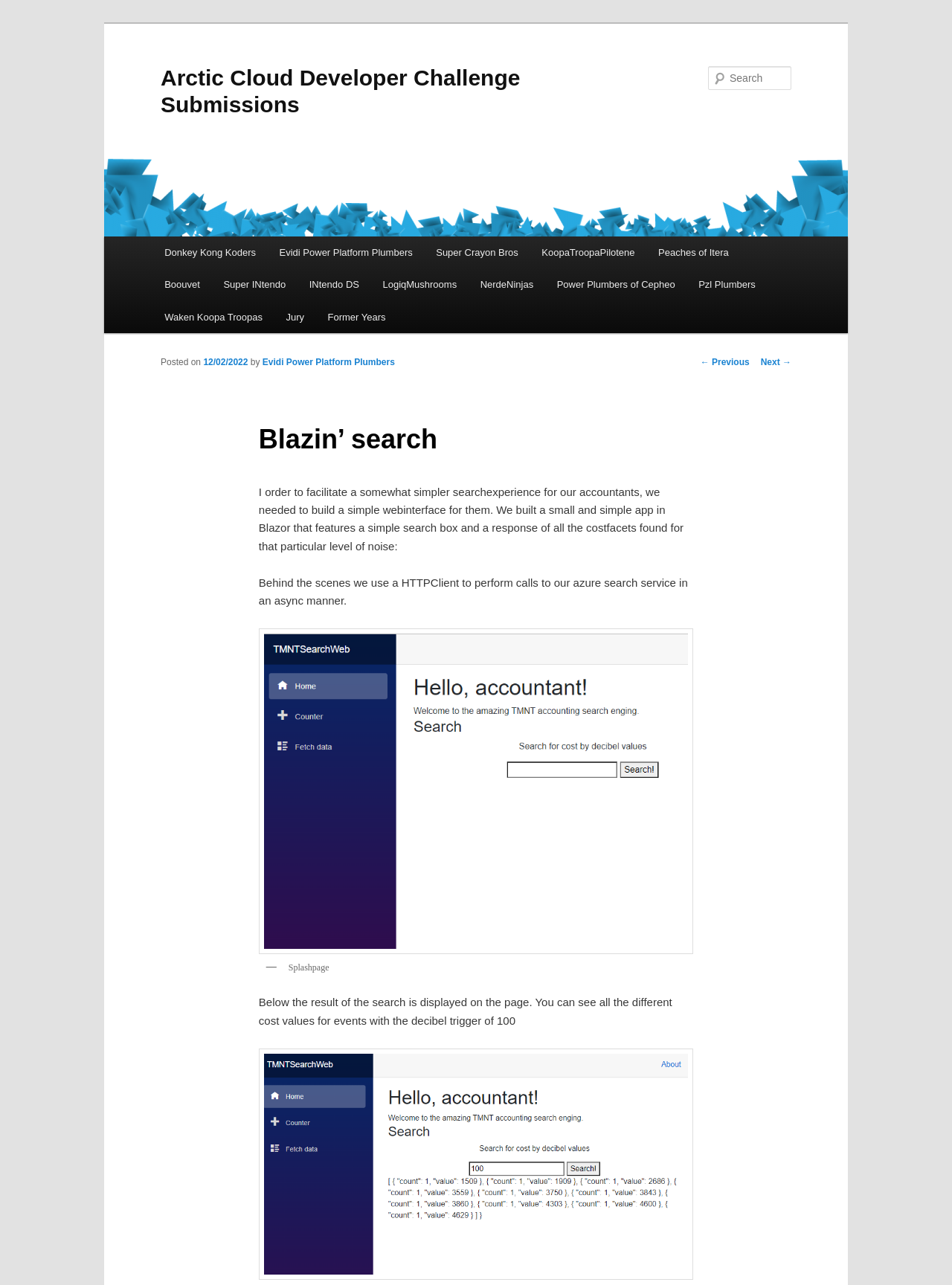Determine the main headline of the webpage and provide its text.

Arctic Cloud Developer Challenge Submissions